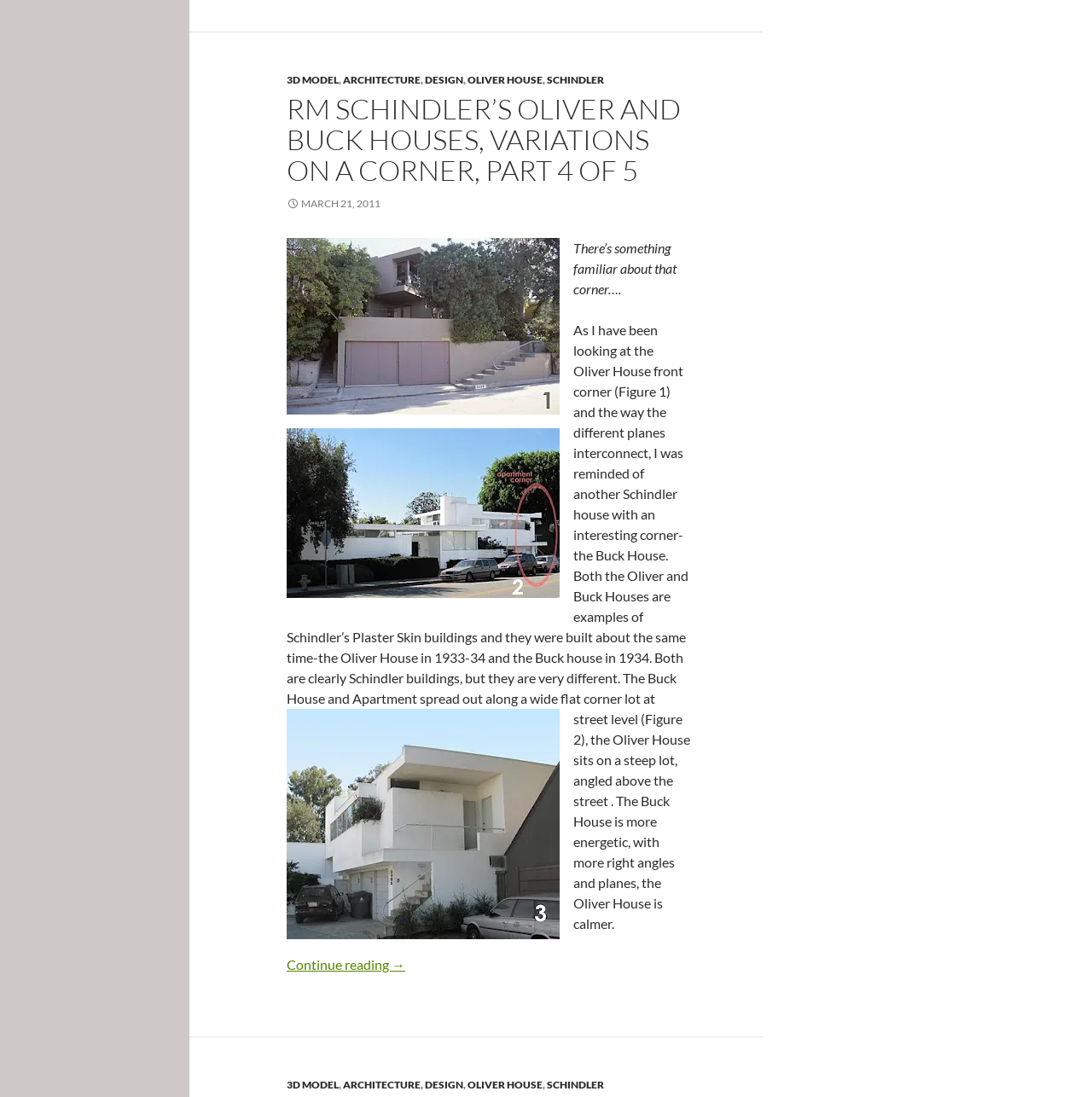Locate the bounding box coordinates of the element that should be clicked to execute the following instruction: "Explore the link to SCHINDLER".

[0.501, 0.983, 0.553, 0.995]